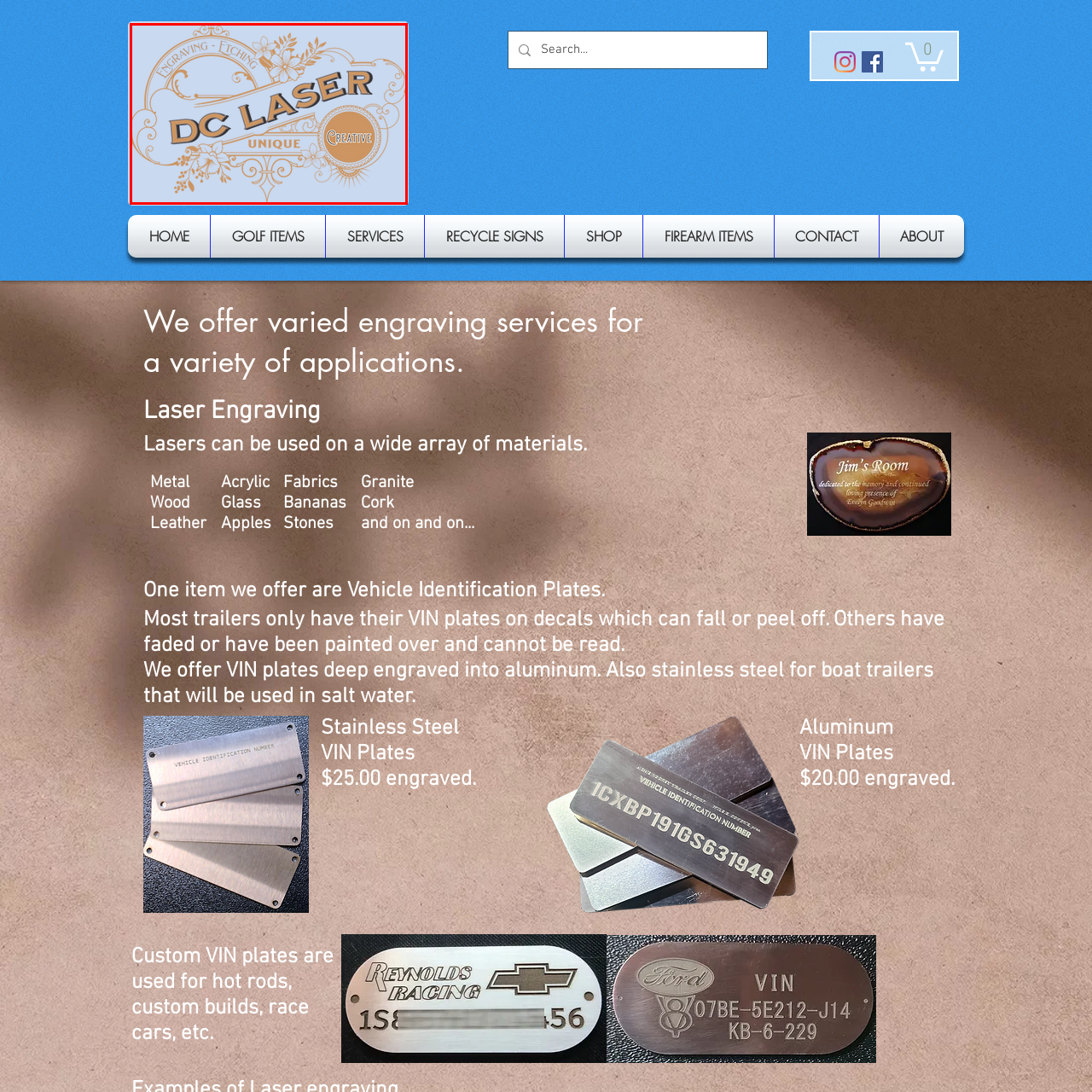Inspect the picture enclosed by the red border, Are there floral illustrations surrounding the text? Provide your answer as a single word or phrase.

Yes